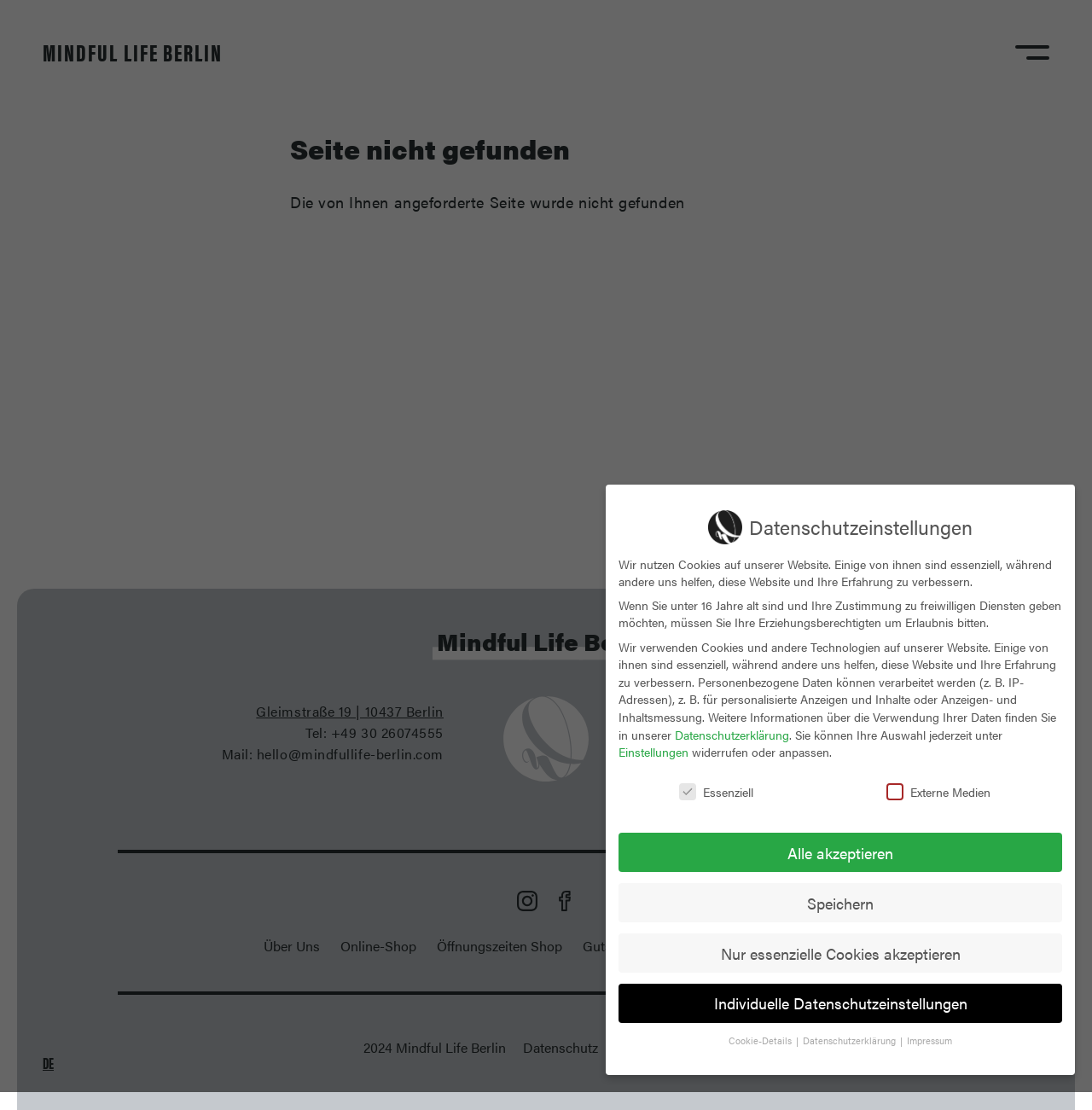What is the purpose of the checkbox 'Essenziell'?
Based on the visual details in the image, please answer the question thoroughly.

The checkbox 'Essenziell' is part of the 'Datenschutzeinstellungen' section, which is related to cookie settings. The checkbox is already checked, indicating that essential cookies are accepted. This suggests that the purpose of the checkbox is to accept essential cookies.